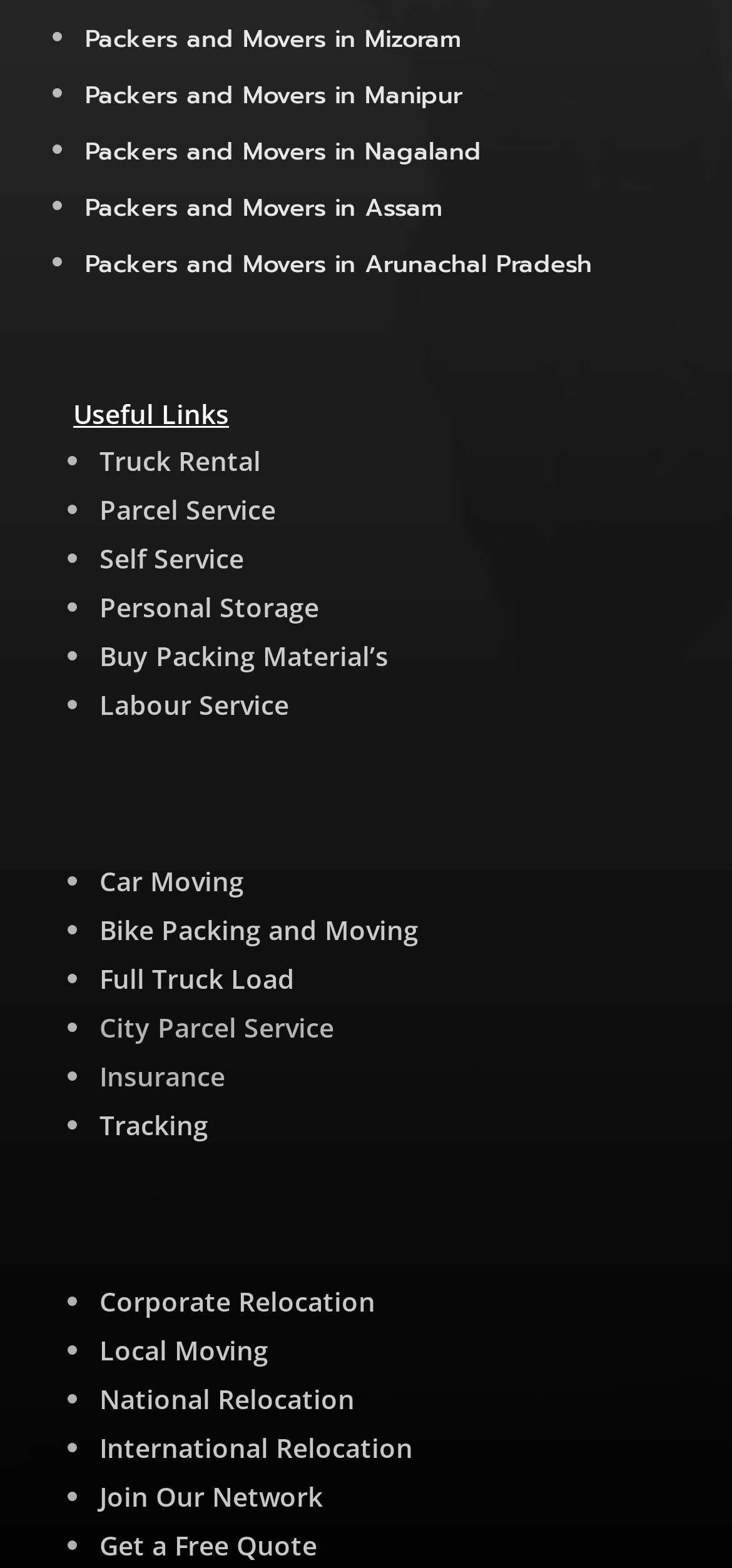Select the bounding box coordinates of the element I need to click to carry out the following instruction: "Click Get a Free Quote".

[0.136, 0.974, 0.433, 0.997]